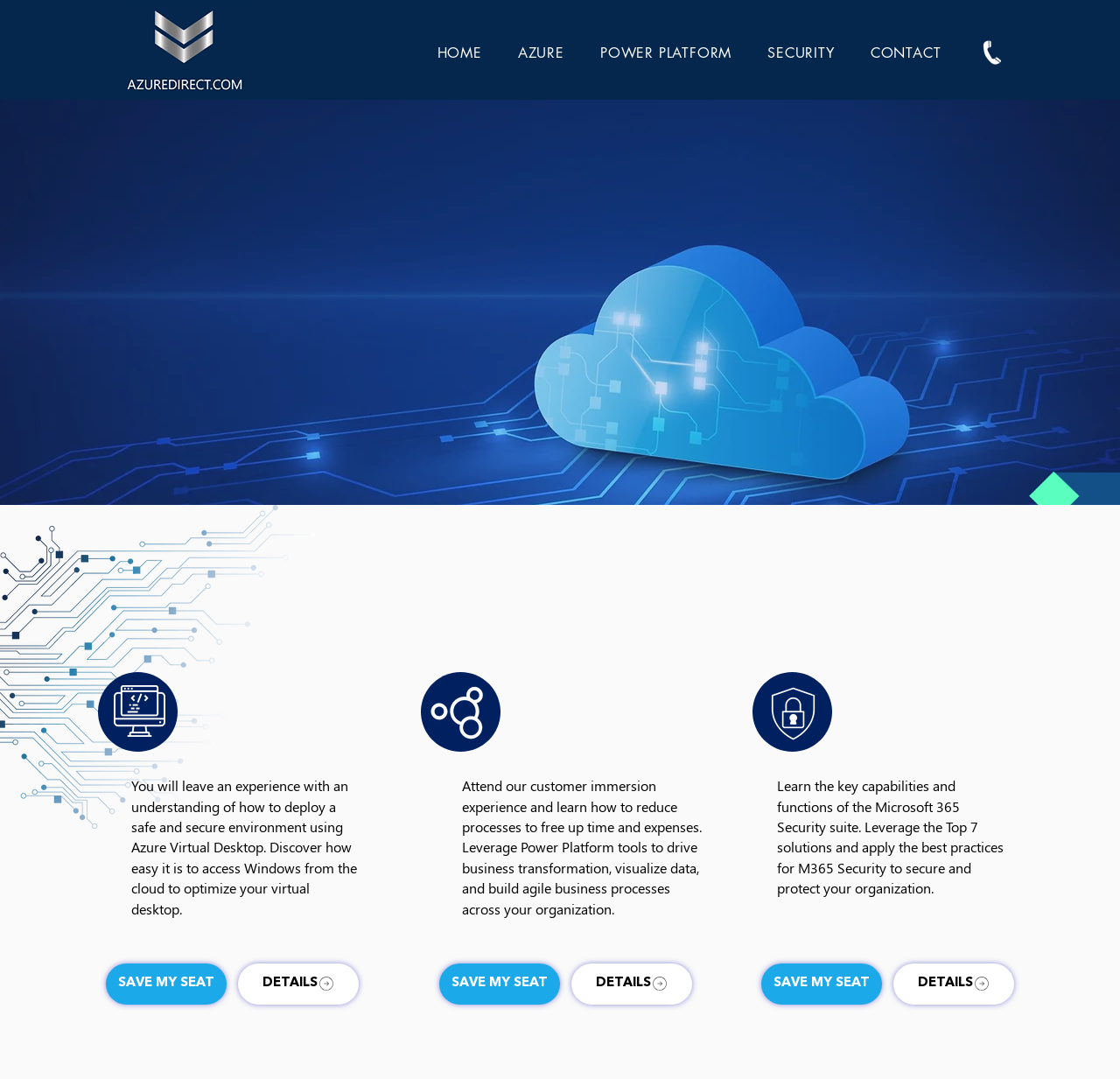Identify the bounding box coordinates of the region that should be clicked to execute the following instruction: "Save my seat for the Azure workshop".

[0.095, 0.893, 0.202, 0.931]